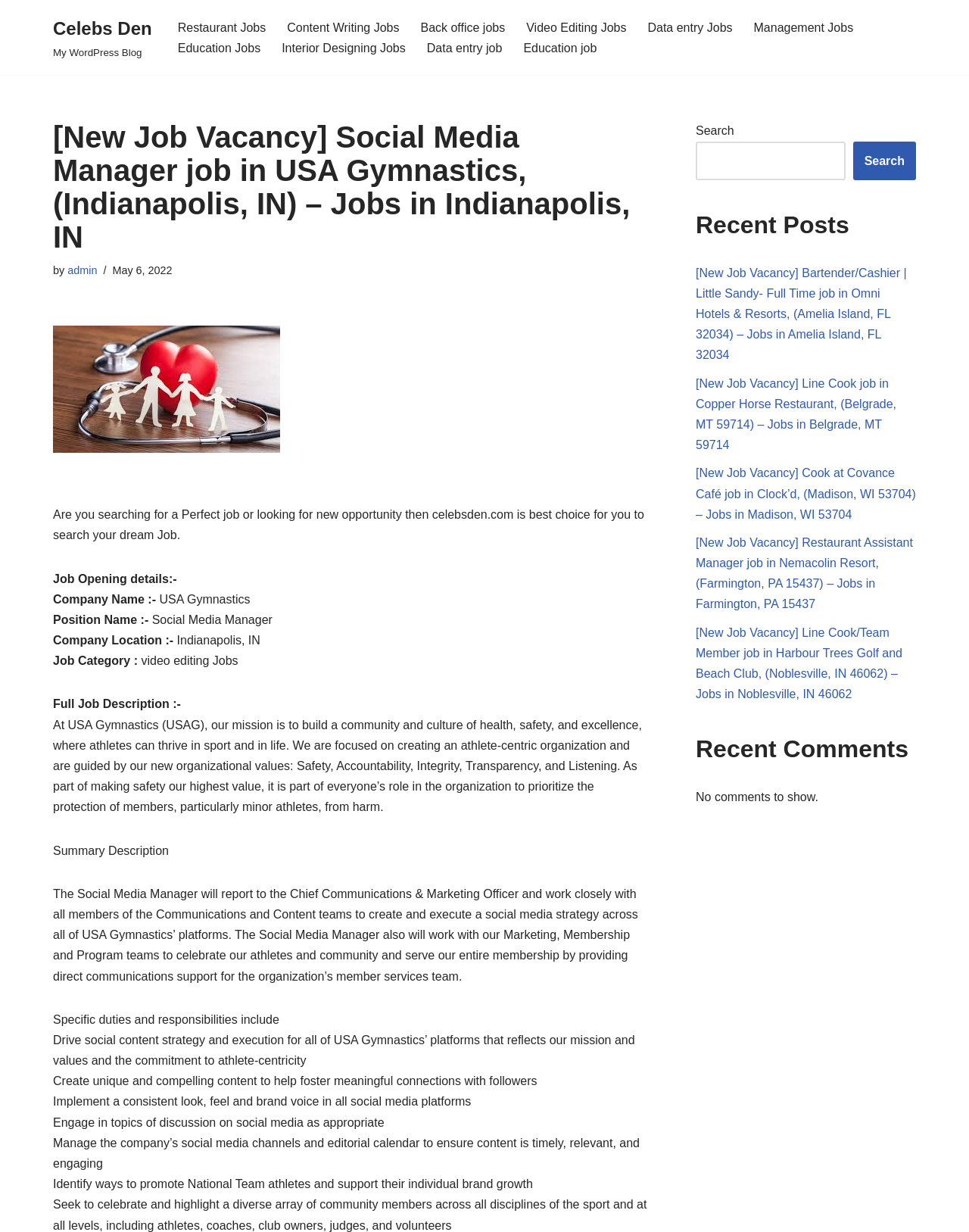Determine the bounding box coordinates of the region to click in order to accomplish the following instruction: "Browse Restaurant Jobs". Provide the coordinates as four float numbers between 0 and 1, specifically [left, top, right, bottom].

[0.183, 0.014, 0.274, 0.031]